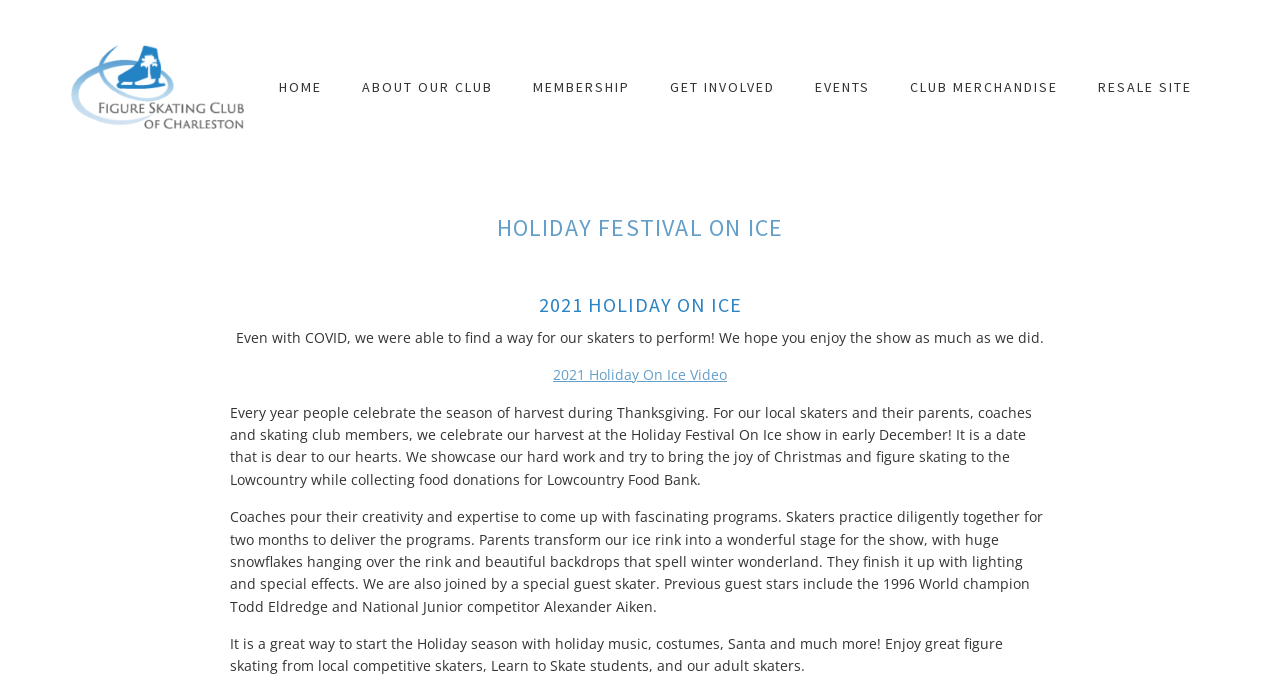Please answer the following question as detailed as possible based on the image: 
What is the purpose of the Holiday Festival On Ice show?

I read the text under the 'HOLIDAY FESTIVAL ON ICE' heading, which mentions that the show is a way to 'collect food donations for Lowcountry Food Bank', indicating that the purpose of the show is to collect food donations.